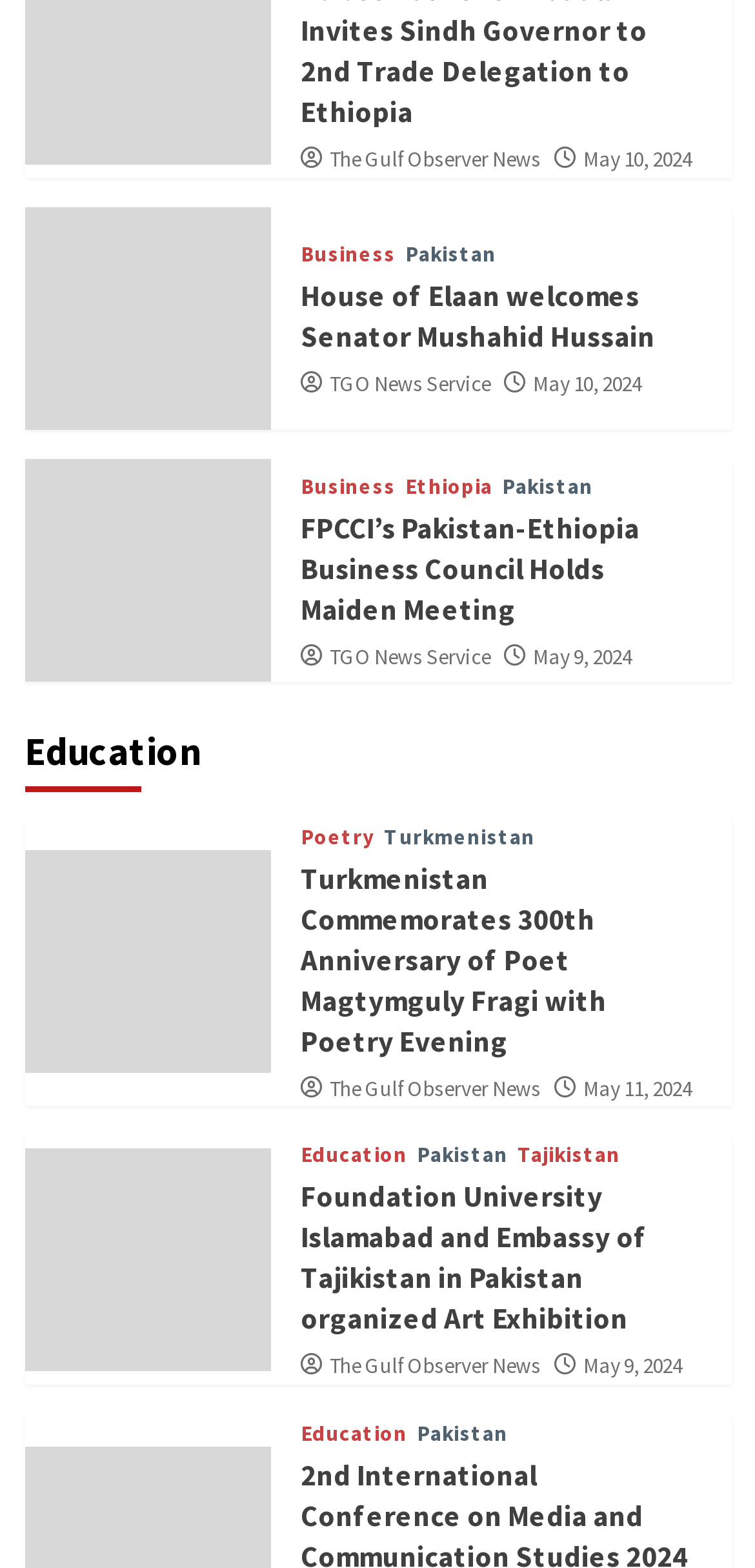Please identify the bounding box coordinates of the element's region that should be clicked to execute the following instruction: "Click the link to read more about Education". The bounding box coordinates must be four float numbers between 0 and 1, i.e., [left, top, right, bottom].

[0.398, 0.908, 0.539, 0.921]